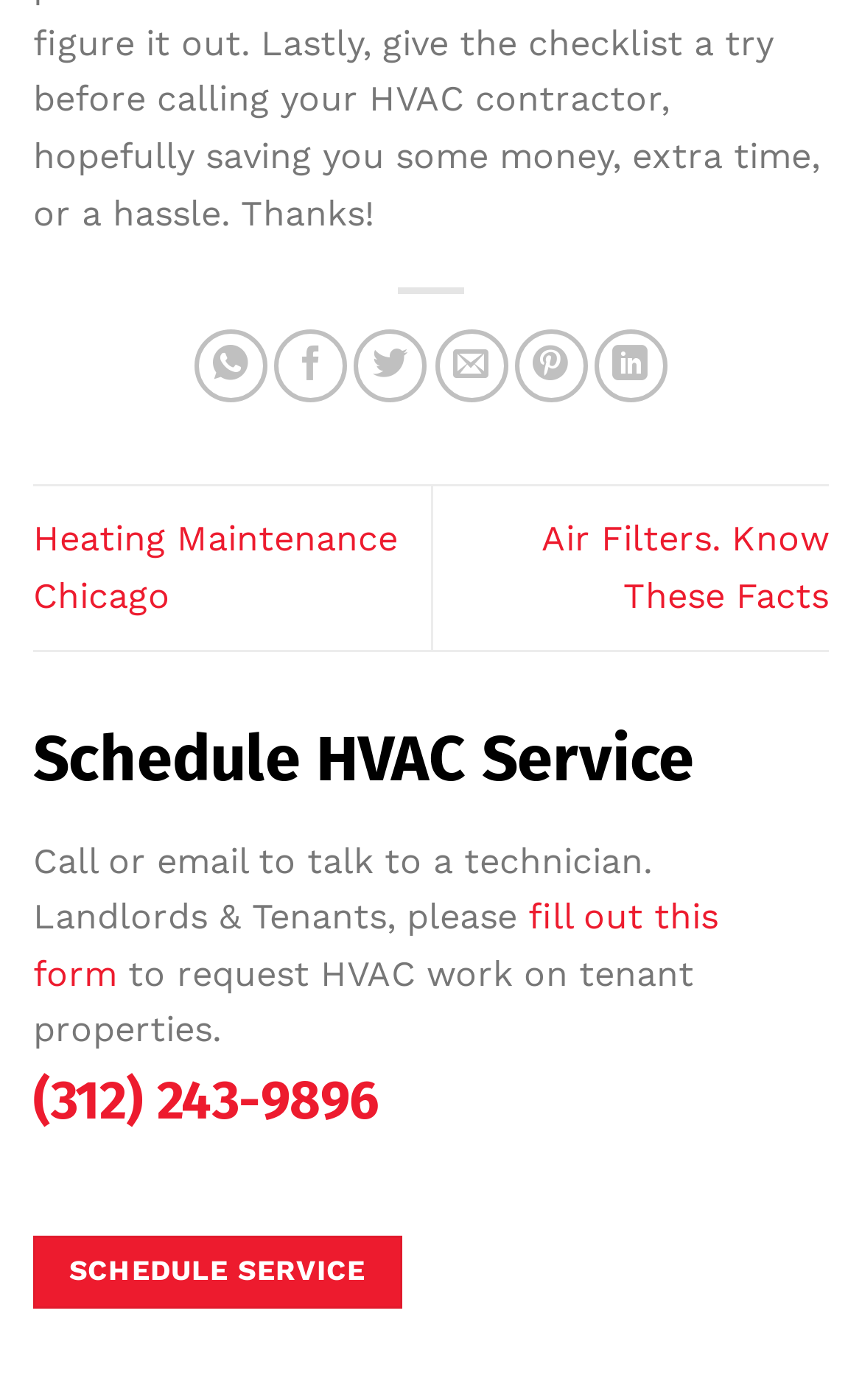What is the purpose of the links at the top of the page?
Based on the image, answer the question with as much detail as possible.

I found the answer by looking at the link elements at the top of the page, which include 'Share on WhatsApp', 'Share on Facebook', 'Share on Twitter', and others. These links are likely used to share content on social media platforms.